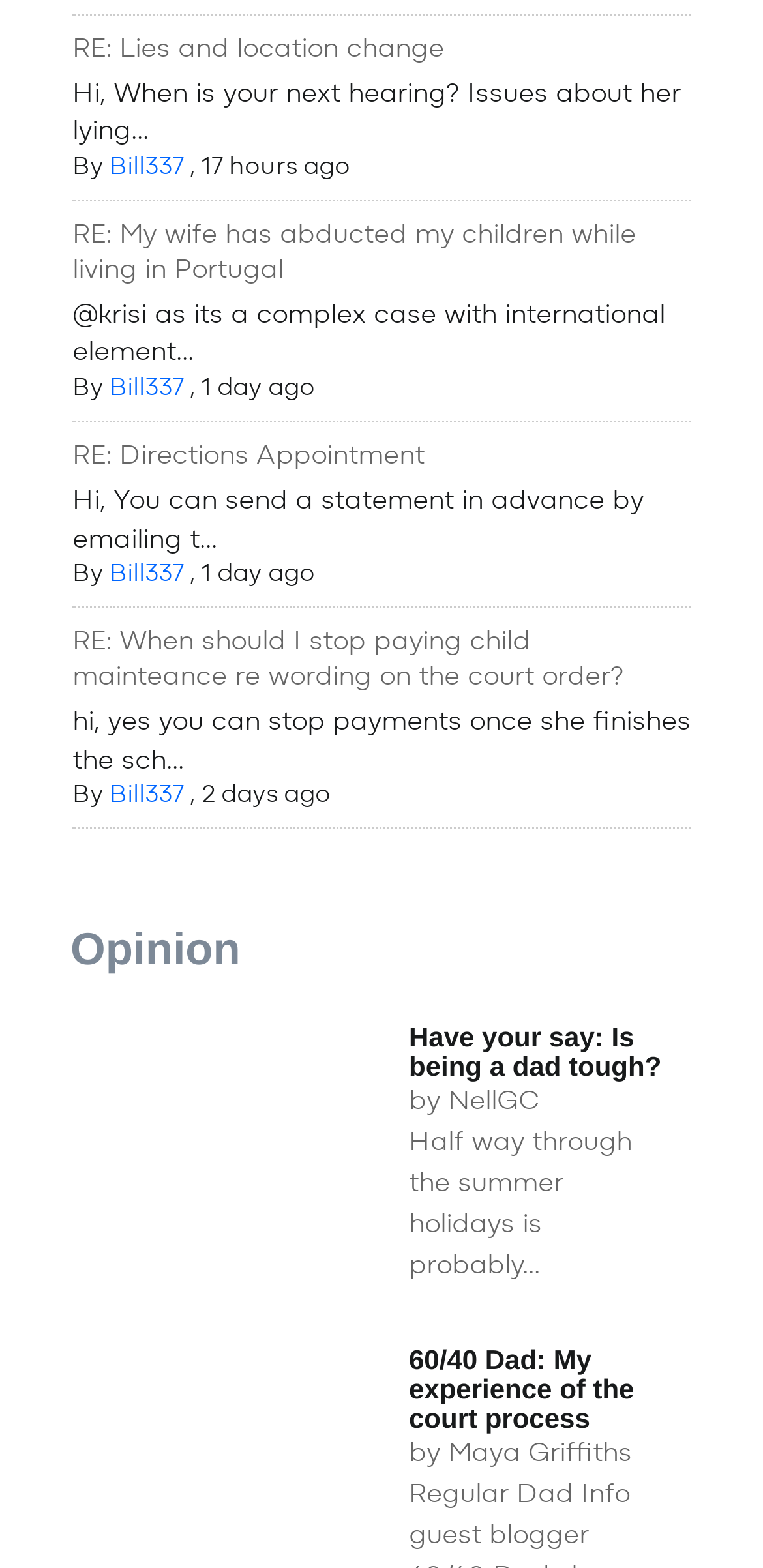What is the title of the second article?
Kindly answer the question with as much detail as you can.

I found the answer by looking at the second article element and its corresponding heading element with the text '60/40 Dad: My experience of the court process'. This indicates that the title of the second article is '60/40 Dad: My experience of the court process'.